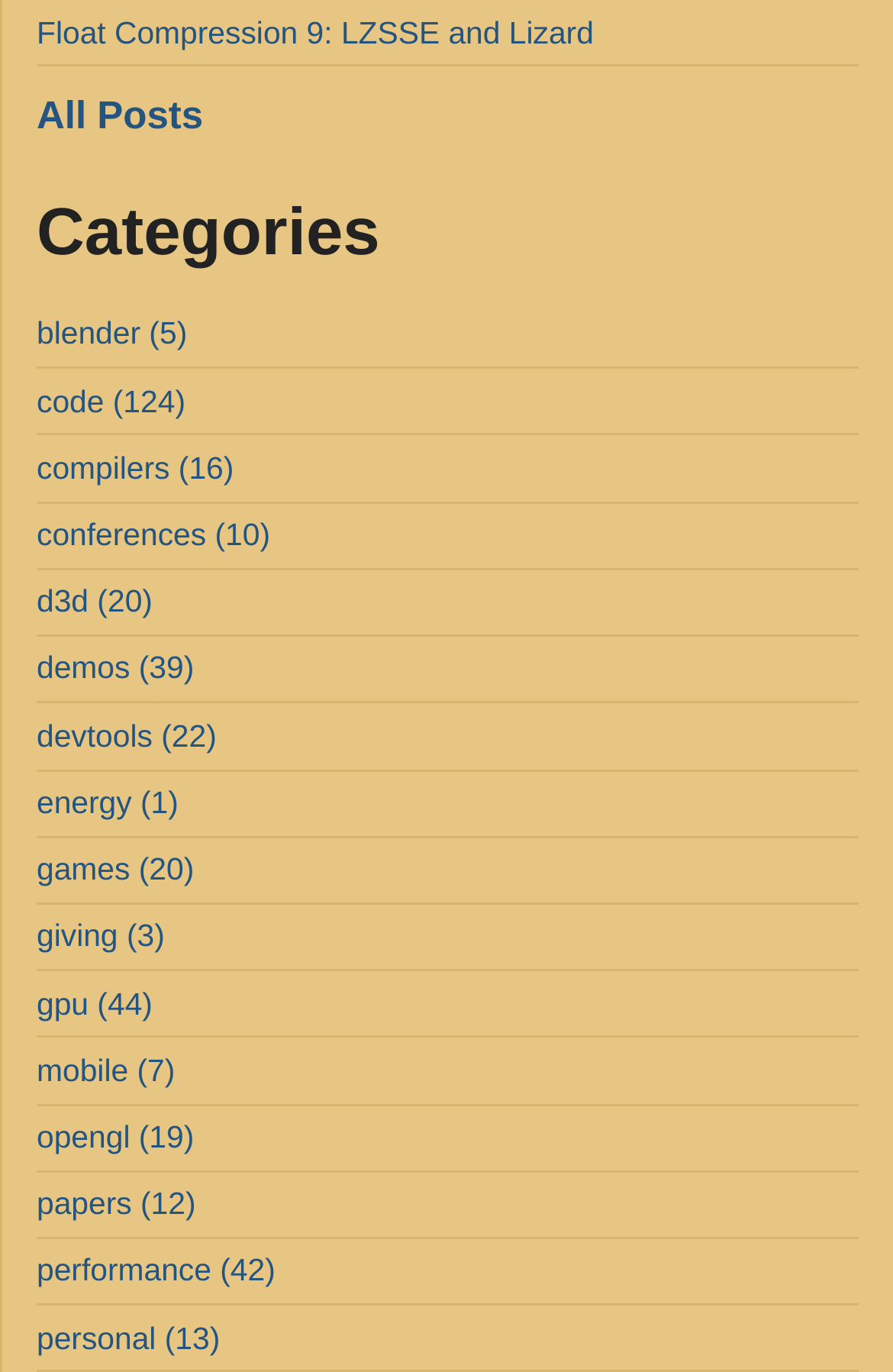How many posts are there in the 'demos' category?
Using the information from the image, give a concise answer in one word or a short phrase.

39